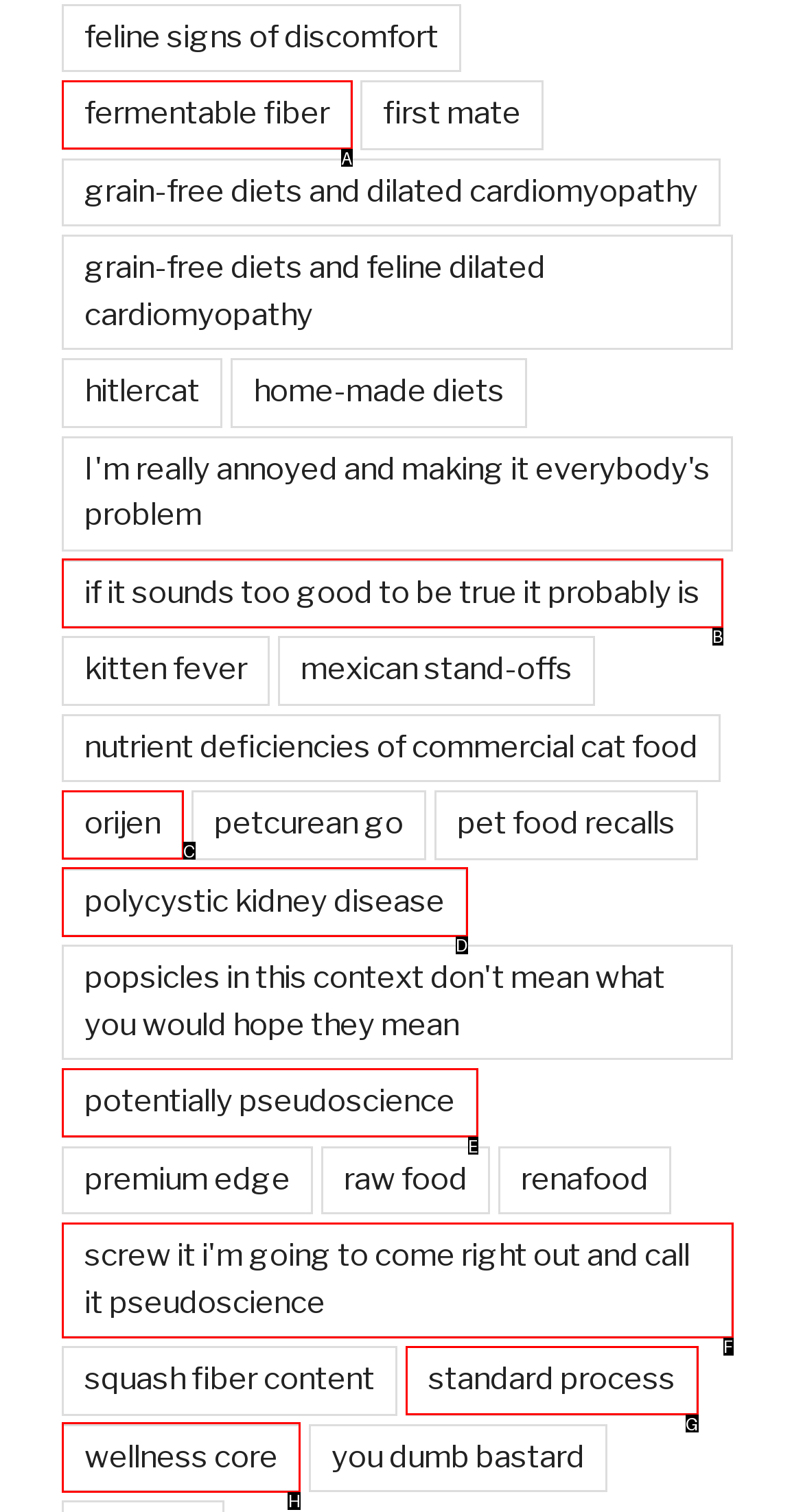Select the letter associated with the UI element you need to click to perform the following action: Learn about wellness core
Reply with the correct letter from the options provided.

H